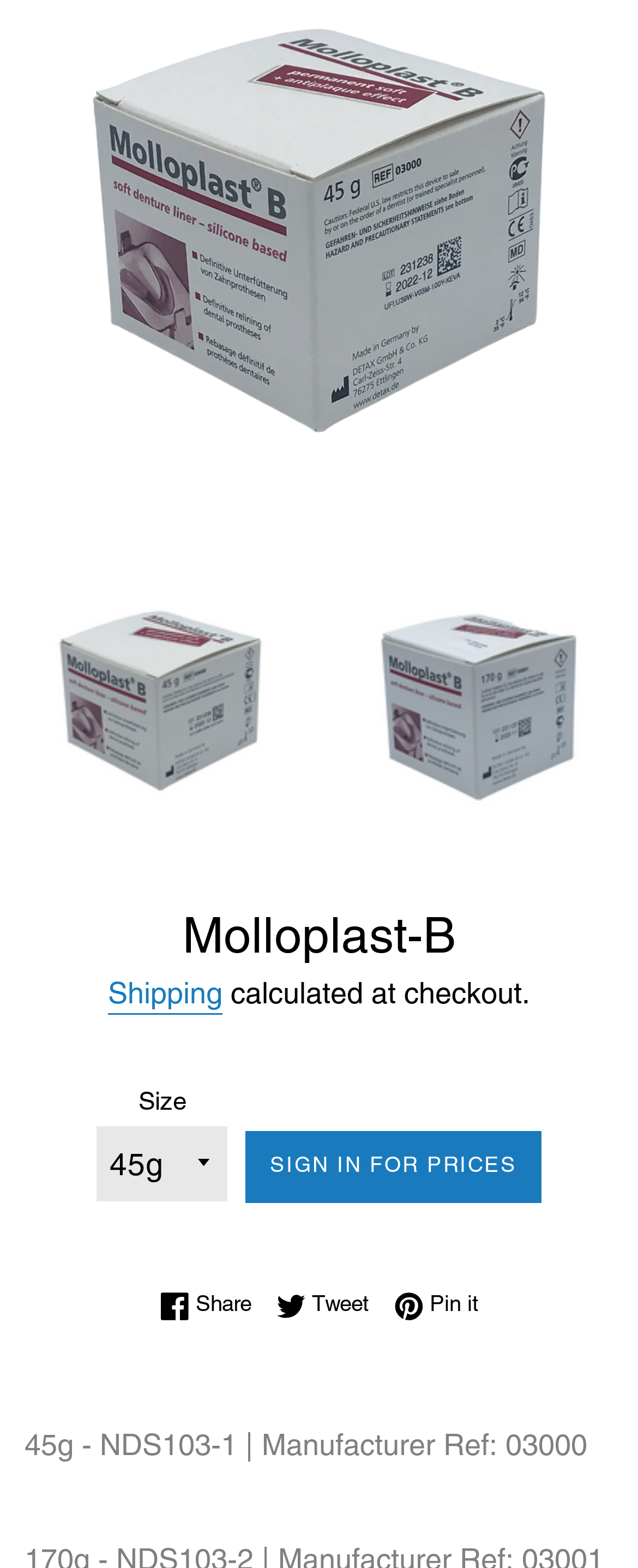What happens when you calculate at checkout?
Based on the content of the image, thoroughly explain and answer the question.

The static text element with the text 'calculated at checkout' is located near the link with the text 'Shipping', which suggests that when you calculate at checkout, the shipping cost is calculated.